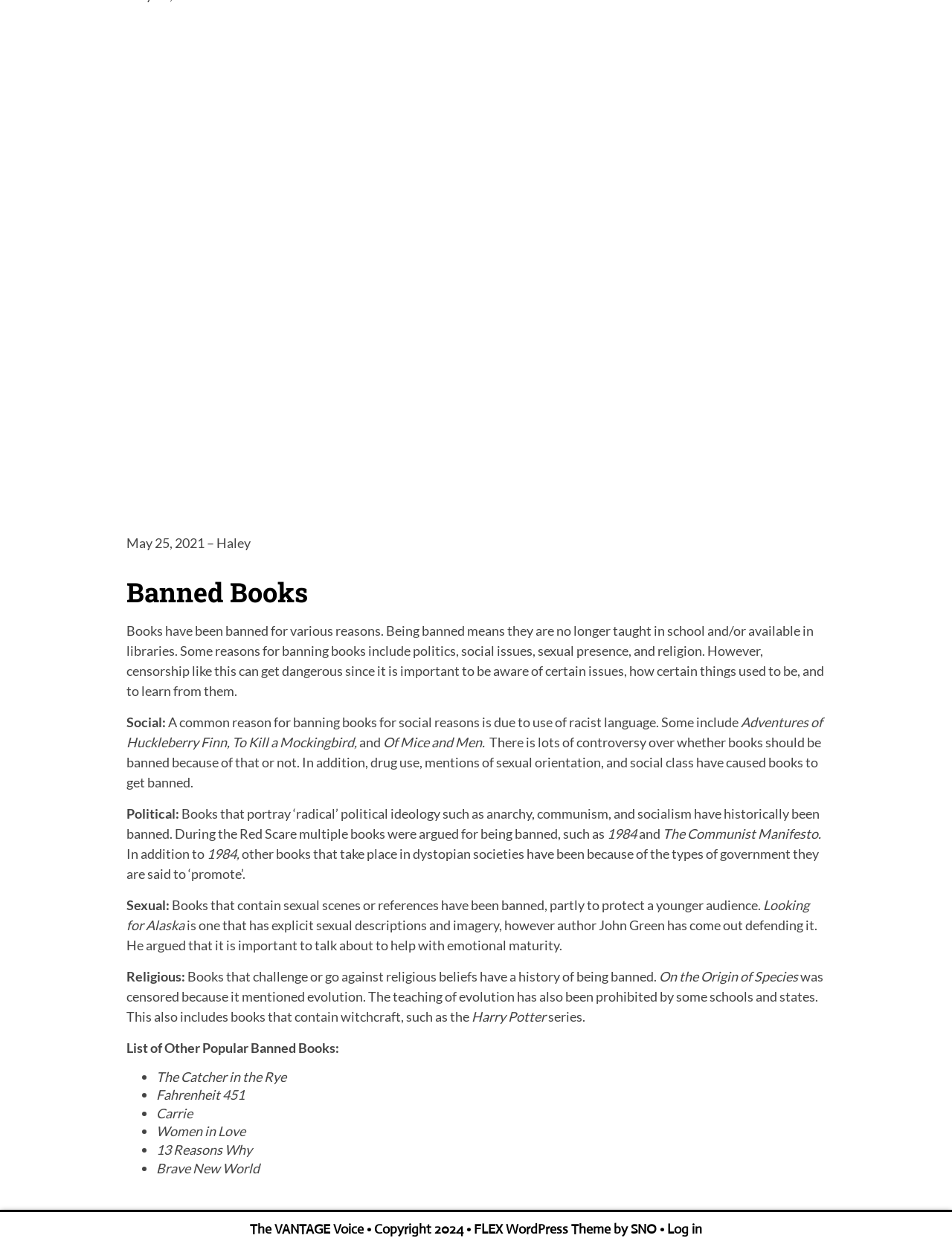What is the name of the book that was censored because it mentioned evolution?
Please answer the question with a detailed response using the information from the screenshot.

According to the webpage, 'On the Origin of Species' was censored because it mentioned evolution, which is mentioned under the 'Religious' section of the webpage.